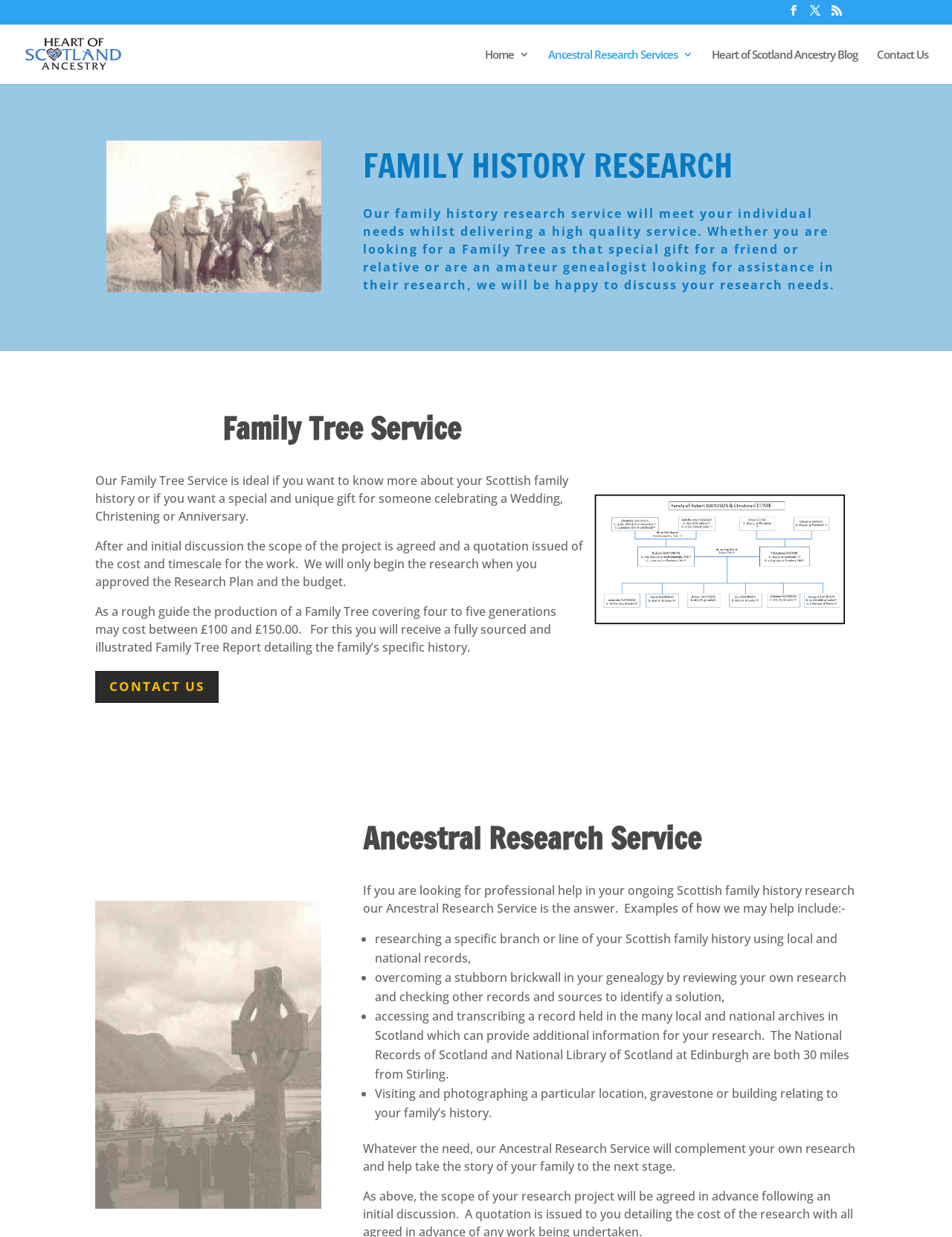Please locate the clickable area by providing the bounding box coordinates to follow this instruction: "Learn more about the Family Tree Service".

[0.1, 0.33, 0.619, 0.369]